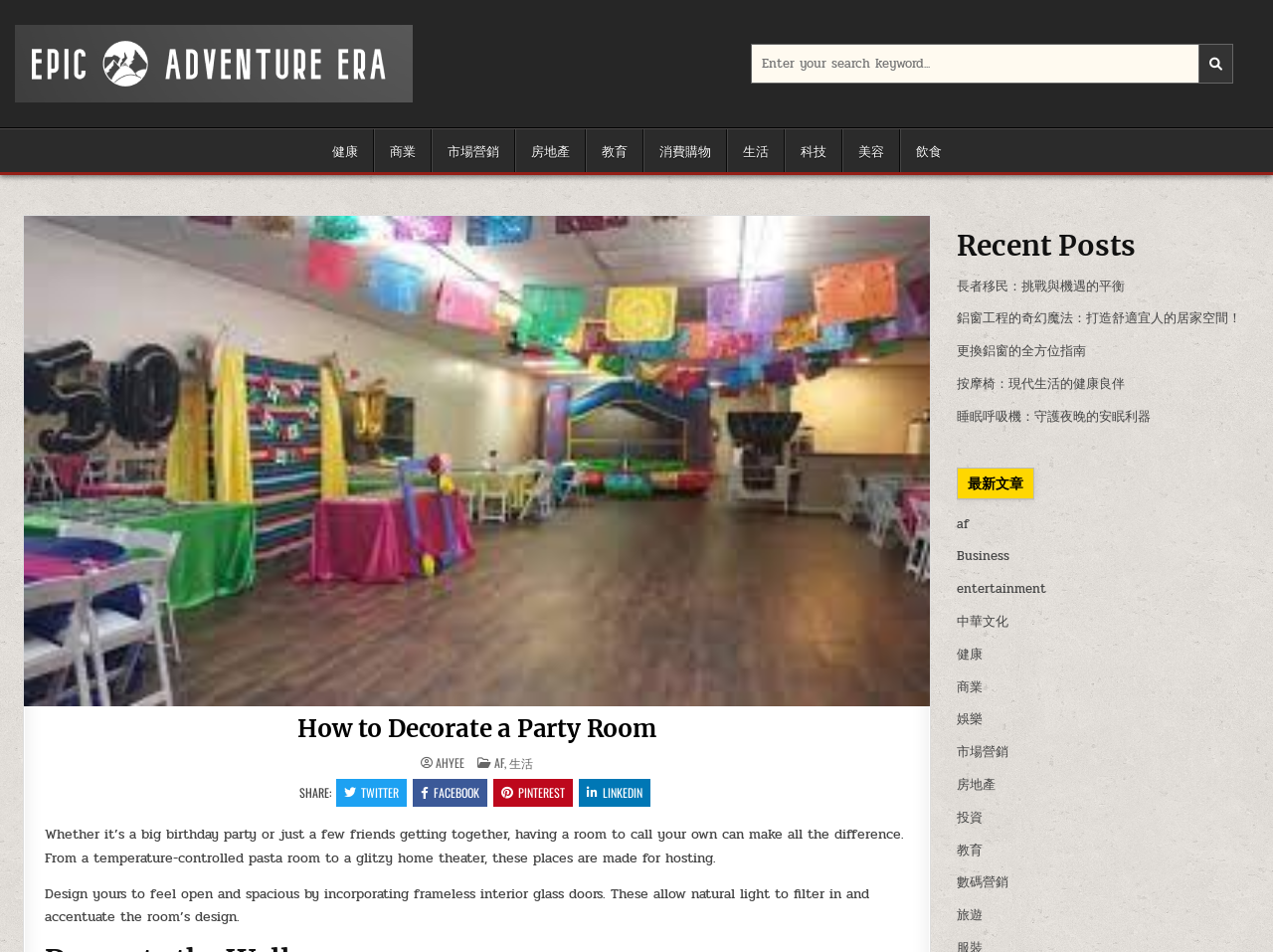Determine the bounding box coordinates of the region I should click to achieve the following instruction: "Click on the 'How to Decorate a Party Room' link". Ensure the bounding box coordinates are four float numbers between 0 and 1, i.e., [left, top, right, bottom].

[0.234, 0.749, 0.515, 0.781]